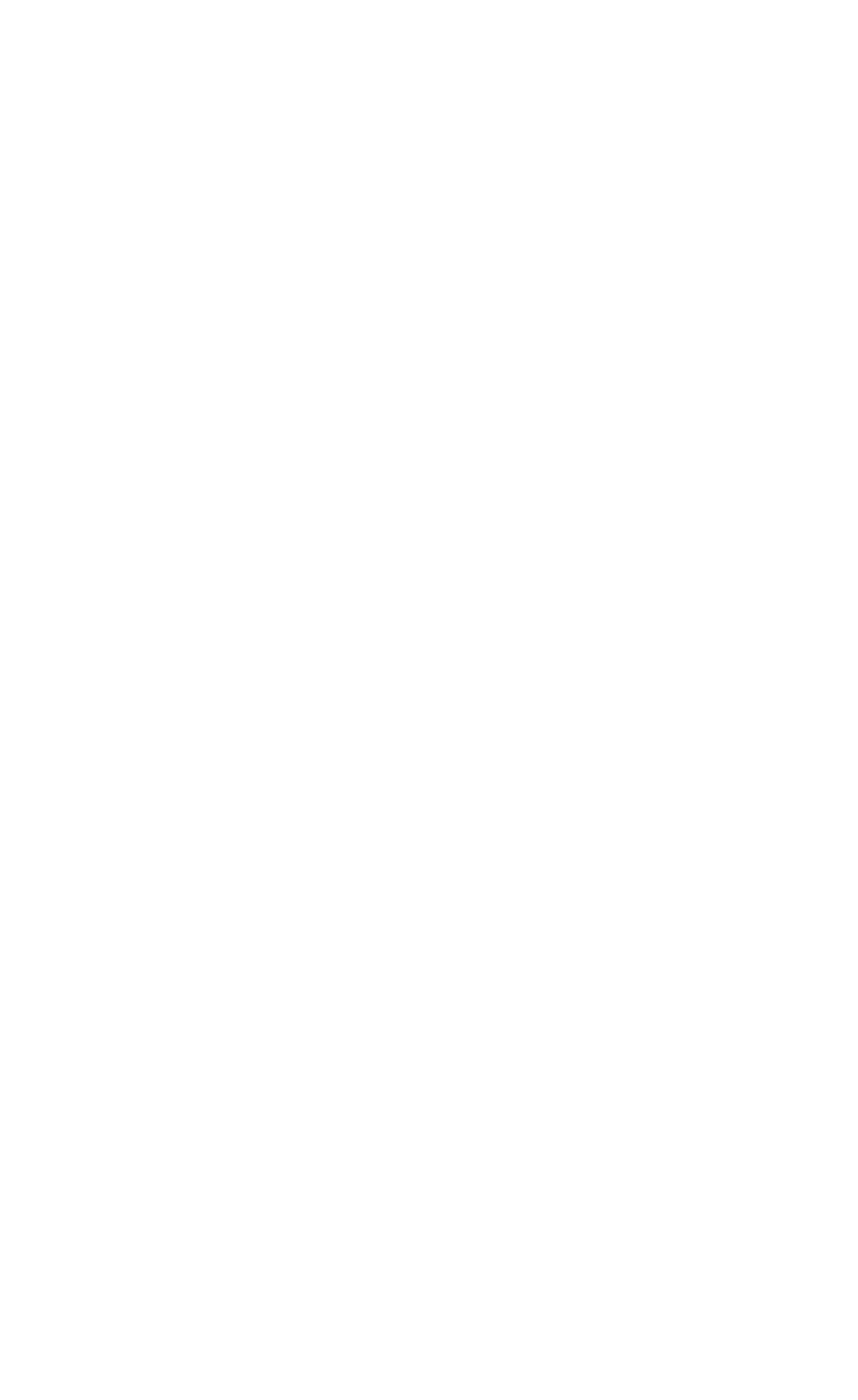Identify the bounding box coordinates for the UI element mentioned here: "Terms and Conditions". Provide the coordinates as four float values between 0 and 1, i.e., [left, top, right, bottom].

[0.308, 0.521, 0.692, 0.549]